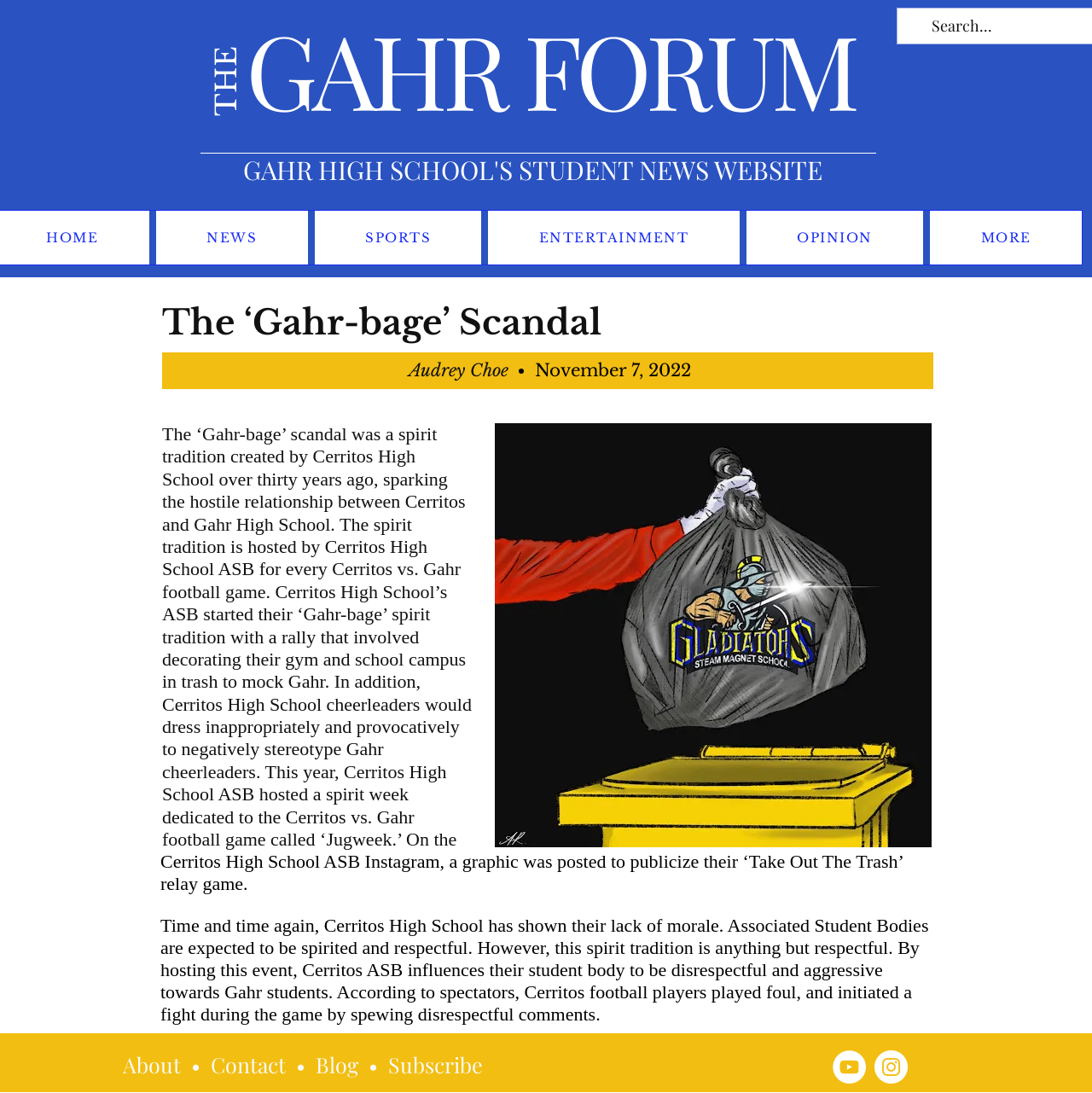Please identify the bounding box coordinates of the area I need to click to accomplish the following instruction: "Click on the 'NEWS' link".

[0.143, 0.193, 0.282, 0.242]